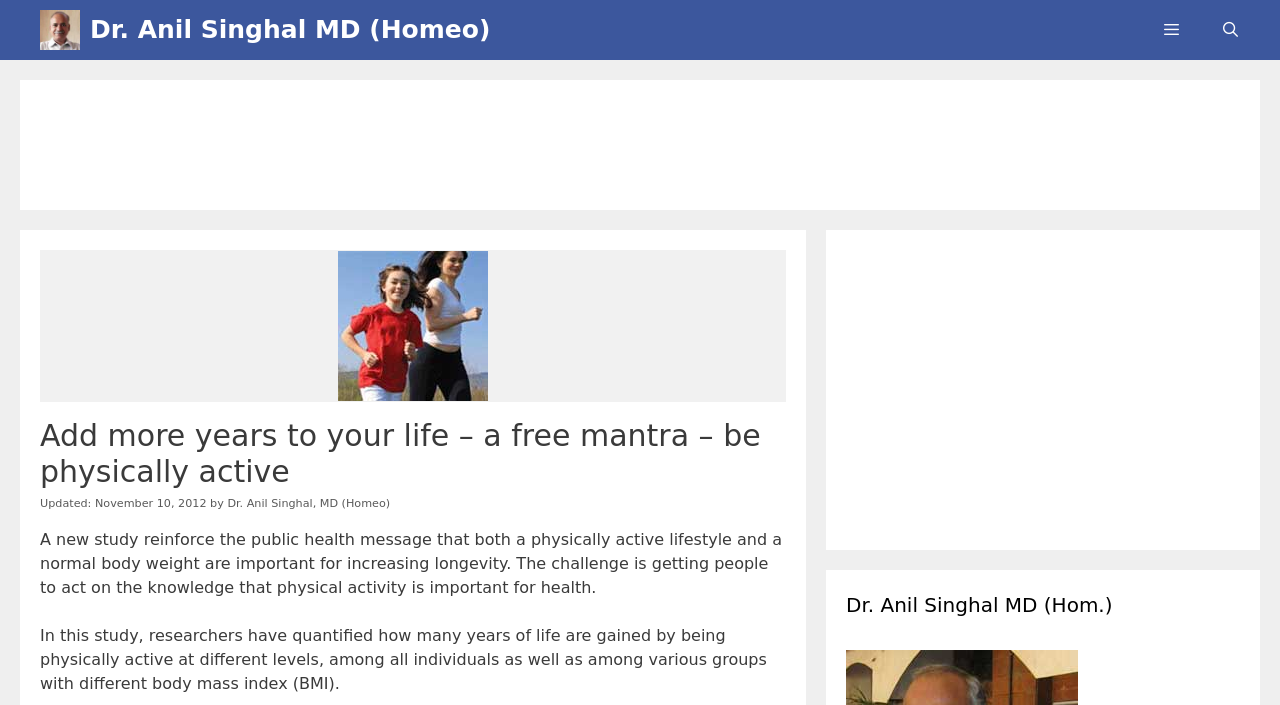Respond to the question below with a single word or phrase:
Who is the author of the article?

Dr. Anil Singhal, MD (Homeo)